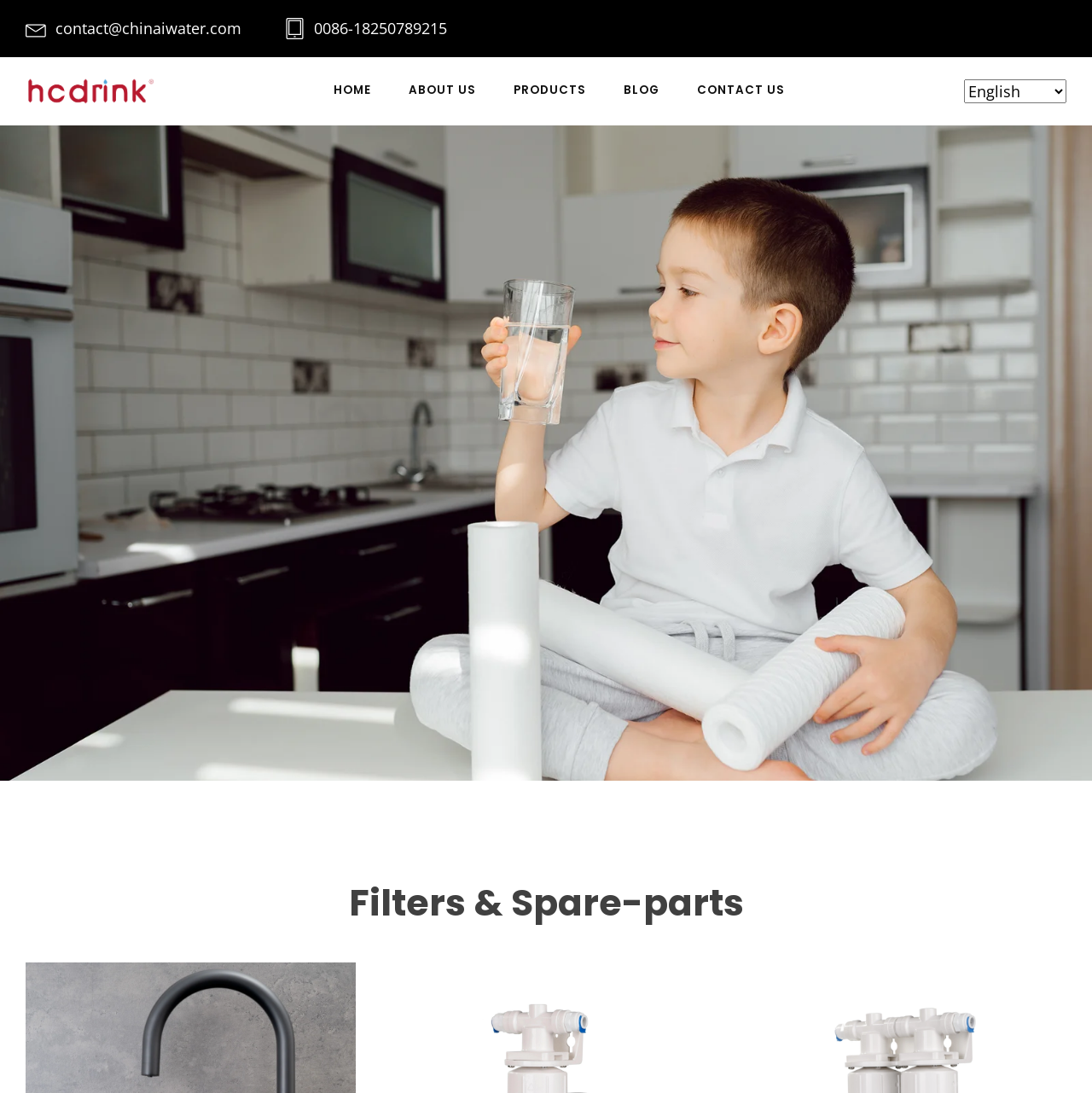What is the phone number?
Please elaborate on the answer to the question with detailed information.

I found the phone number by looking at the top section of the webpage, where I saw a static text element with the phone number '0086-18250789215'.